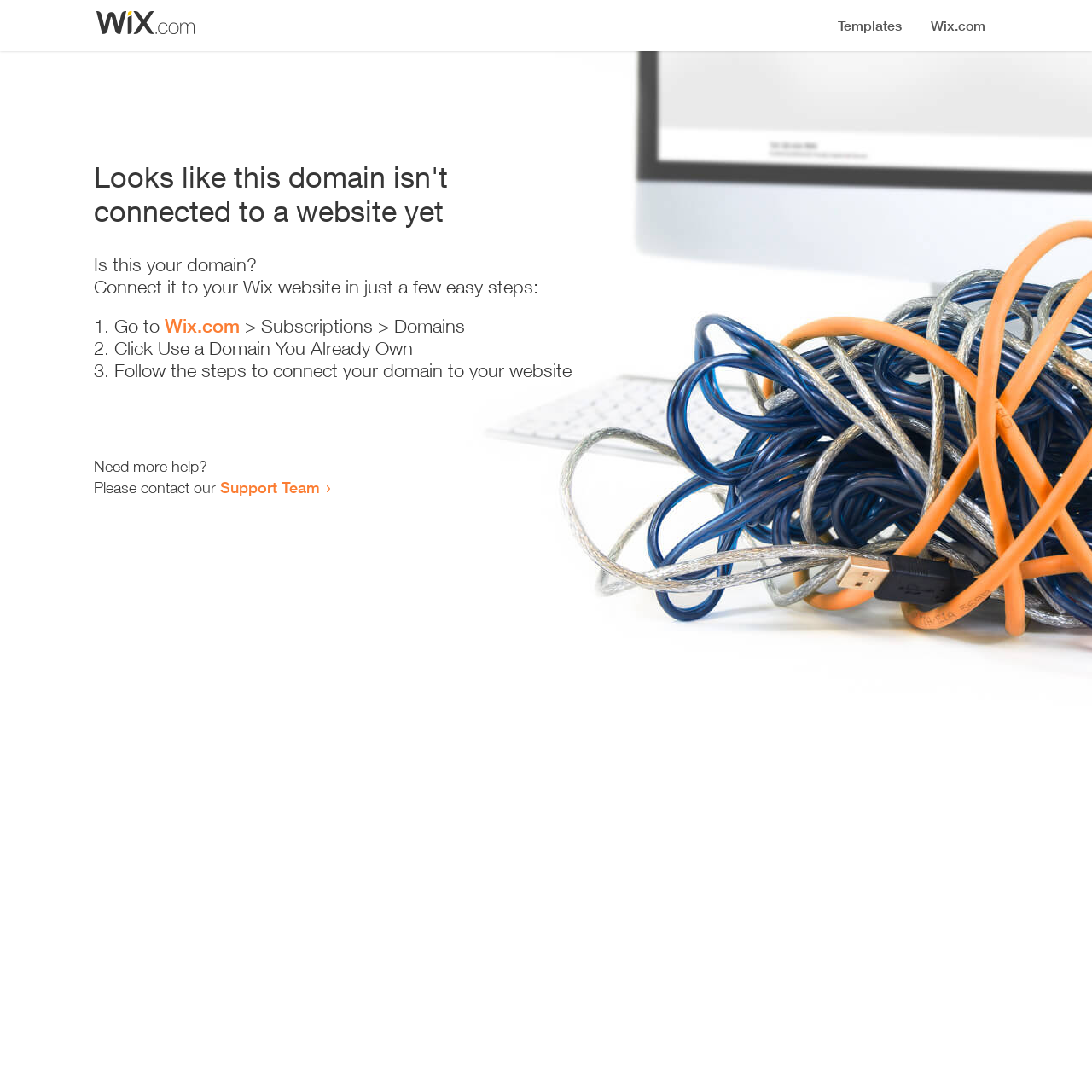Carefully observe the image and respond to the question with a detailed answer:
What is the current status of the domain?

Based on the heading 'Looks like this domain isn't connected to a website yet', it is clear that the domain is not currently connected to a website.